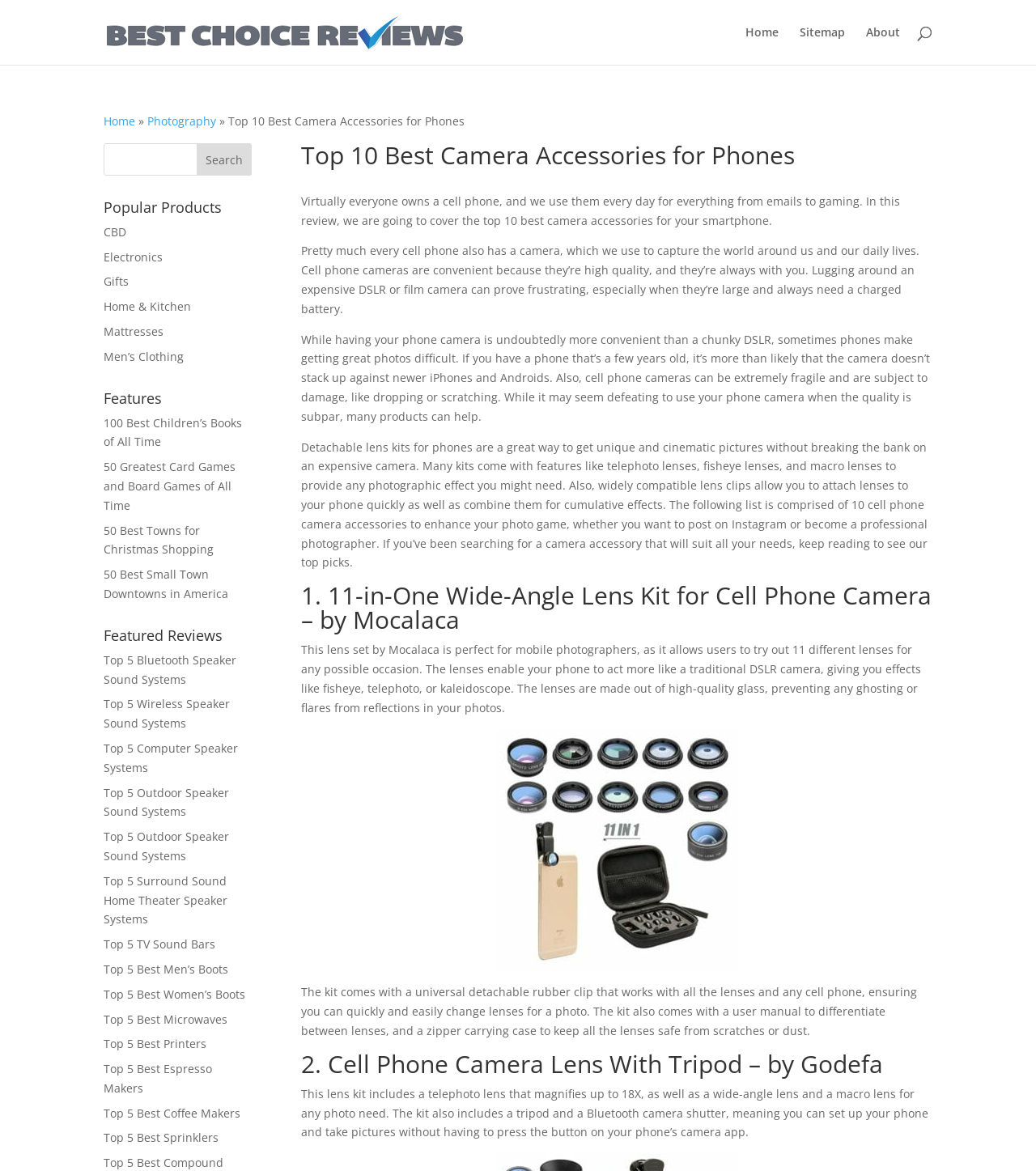Can you determine the bounding box coordinates of the area that needs to be clicked to fulfill the following instruction: "Search for something"?

[0.1, 0.122, 0.243, 0.15]